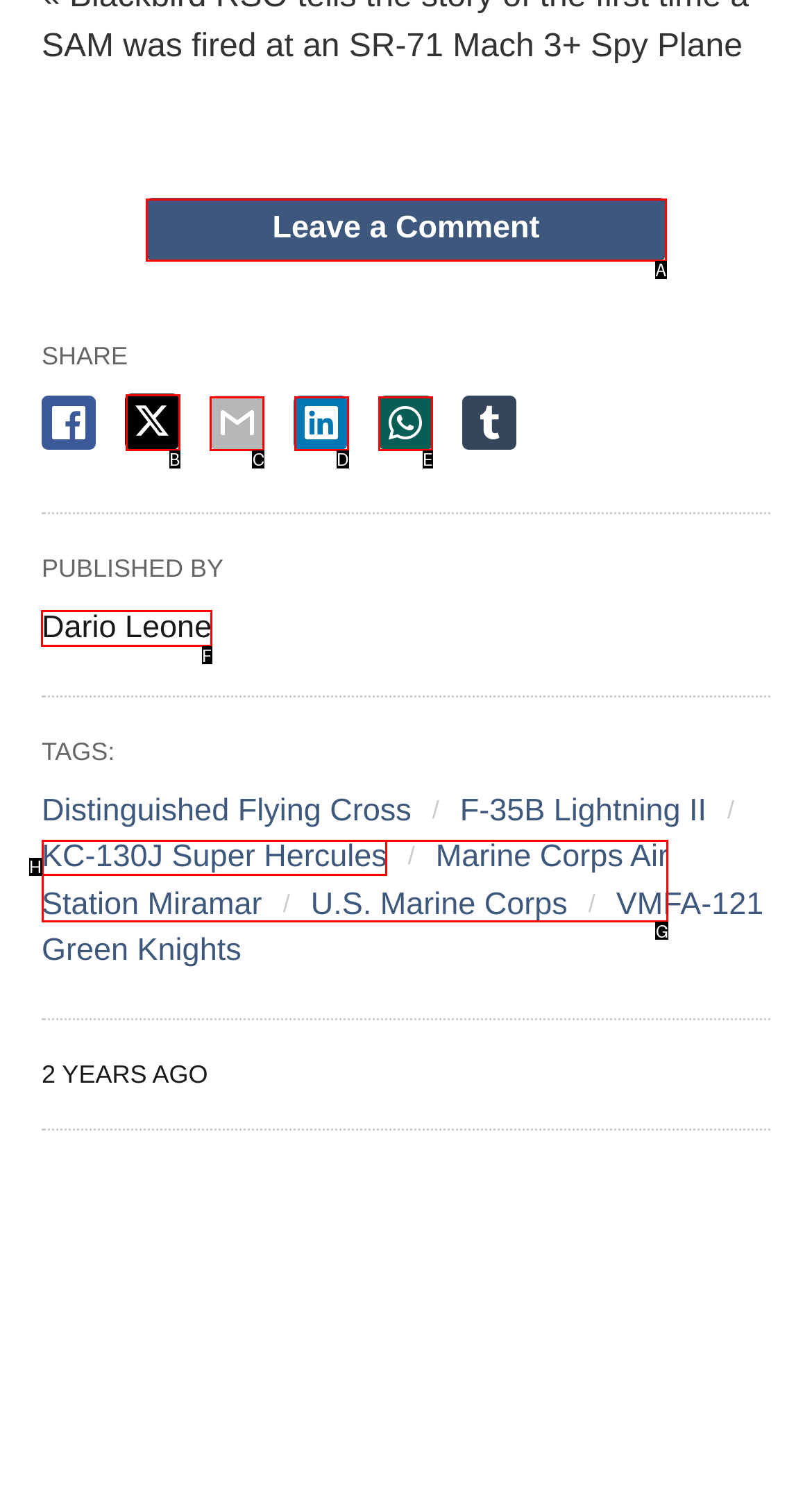Pick the right letter to click to achieve the task: View post by Dario Leone
Answer with the letter of the correct option directly.

F